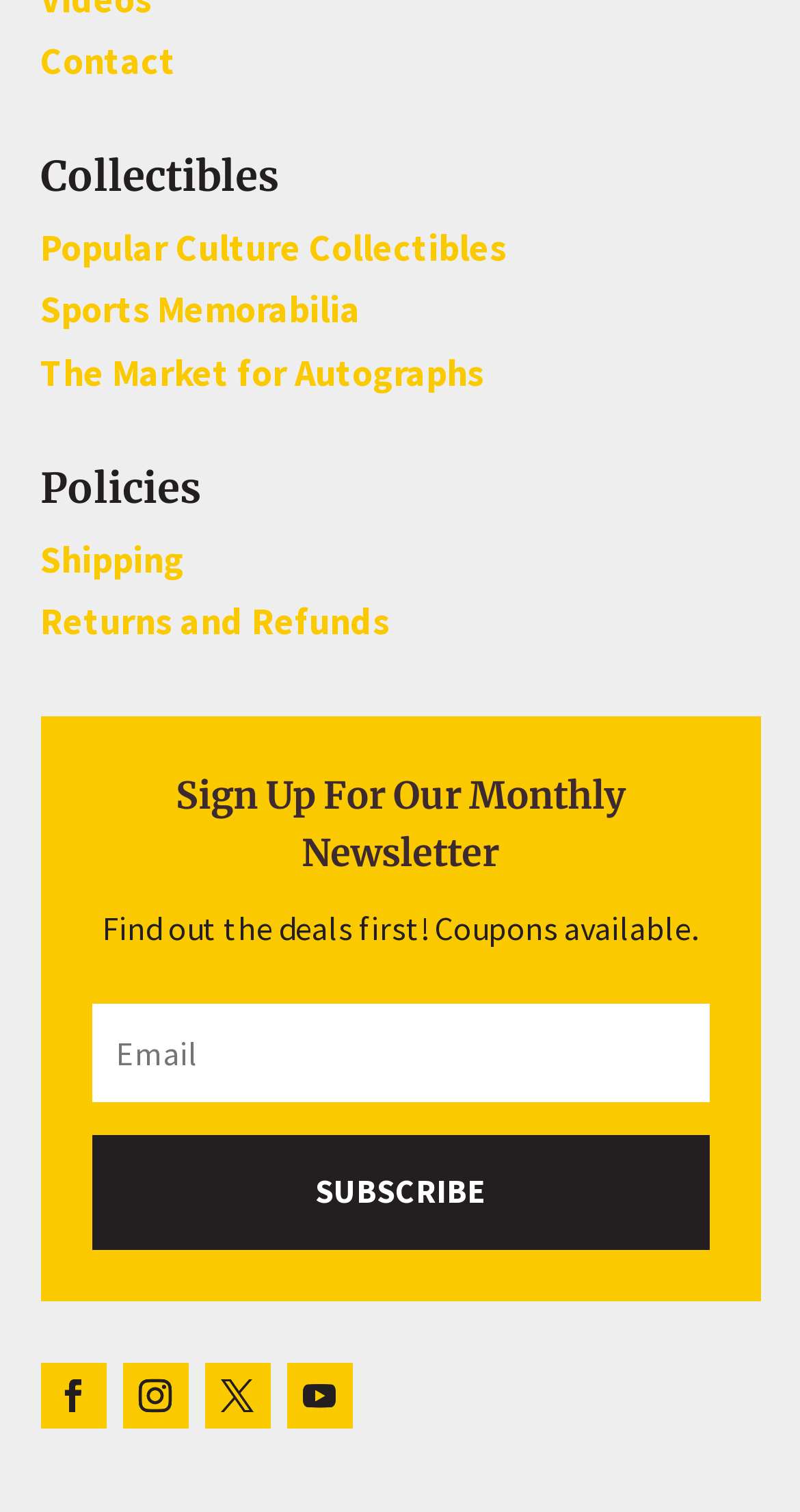Please identify the bounding box coordinates of the clickable element to fulfill the following instruction: "View Popular Culture Collectibles". The coordinates should be four float numbers between 0 and 1, i.e., [left, top, right, bottom].

[0.05, 0.148, 0.632, 0.179]